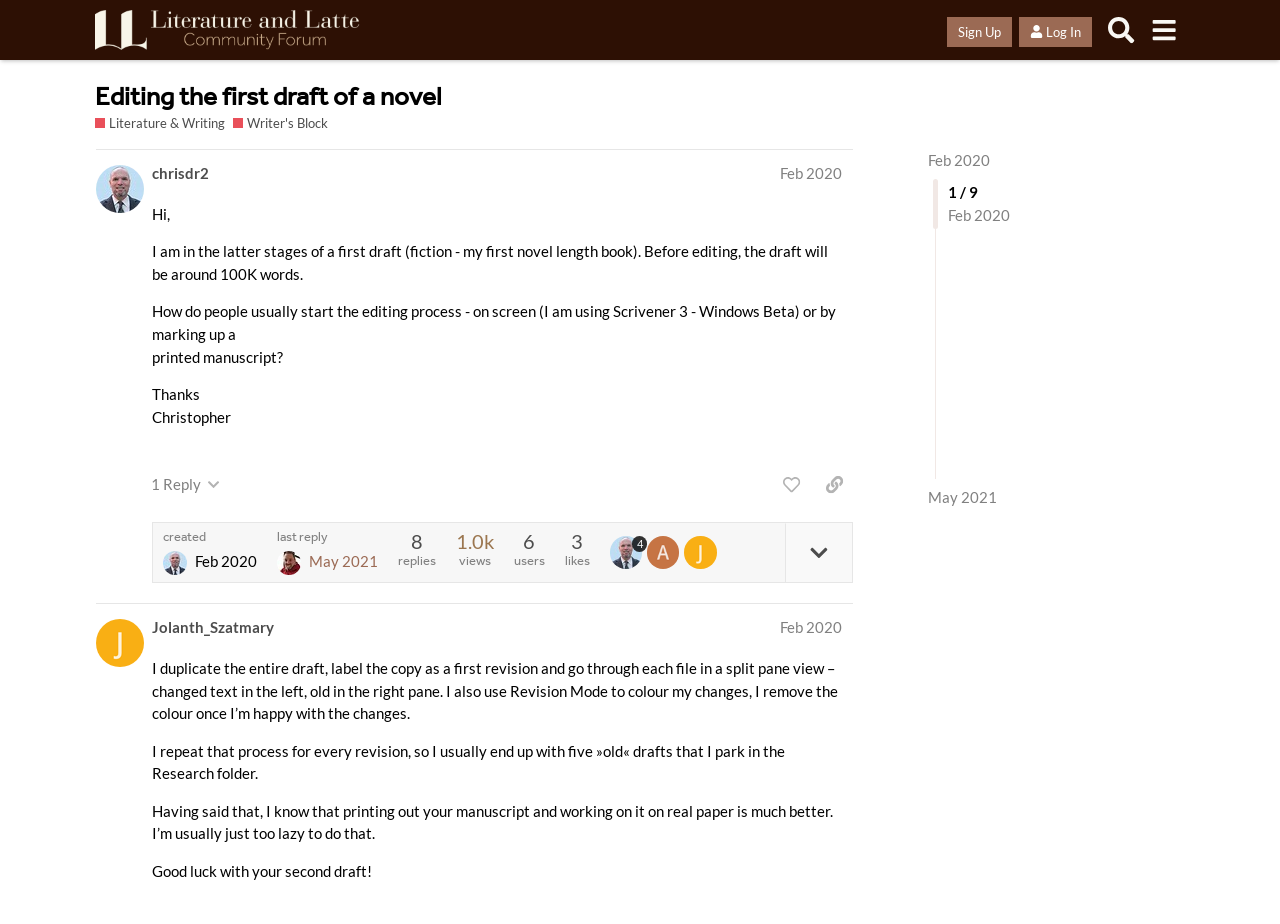Illustrate the webpage's structure and main components comprehensively.

This webpage is a forum discussion thread on the topic of editing a first draft of a novel. At the top, there is a header section with links to "Literature & Latte Forums" and buttons for "Sign Up", "Log In", "Search", and a menu. Below this, there is a heading that reads "Editing the first draft of a novel" with links to "Literature & Writing" and "Writer's Block".

The main content of the page is a discussion thread with two posts. The first post, by user "chrisdr2", is dated February 2020 and asks about how people usually start the editing process, whether on screen or by marking up a printed manuscript. The post has 1 reply, indicated by a button, and has been liked by 4 users, with their usernames and avatars displayed.

The second post, by user "Jolanth_Szatmary", is also dated February 2020 and responds to the original post, describing their own editing process, which involves duplicating the draft, using a split pane view, and coloring changes. The post also mentions the benefits of printing out the manuscript and working on it on real paper.

Throughout the page, there are various buttons and links, including a link to the next page of the thread, a button to copy a link to the post to the clipboard, and links to the users' profiles. There are also indicators of the number of replies, views, users, and likes for each post.